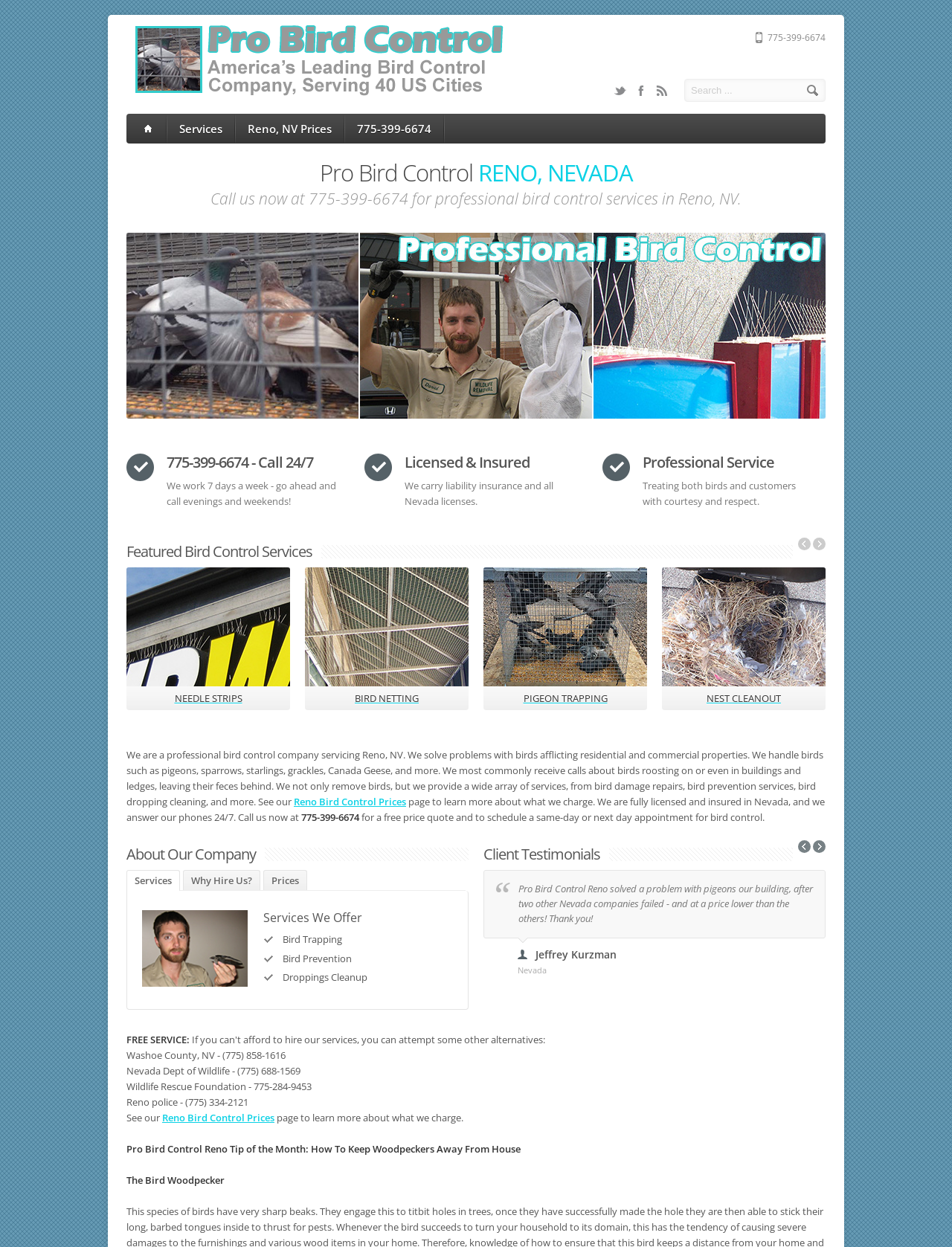Extract the bounding box coordinates of the UI element described by: "Prices". The coordinates should include four float numbers ranging from 0 to 1, e.g., [left, top, right, bottom].

[0.277, 0.698, 0.323, 0.714]